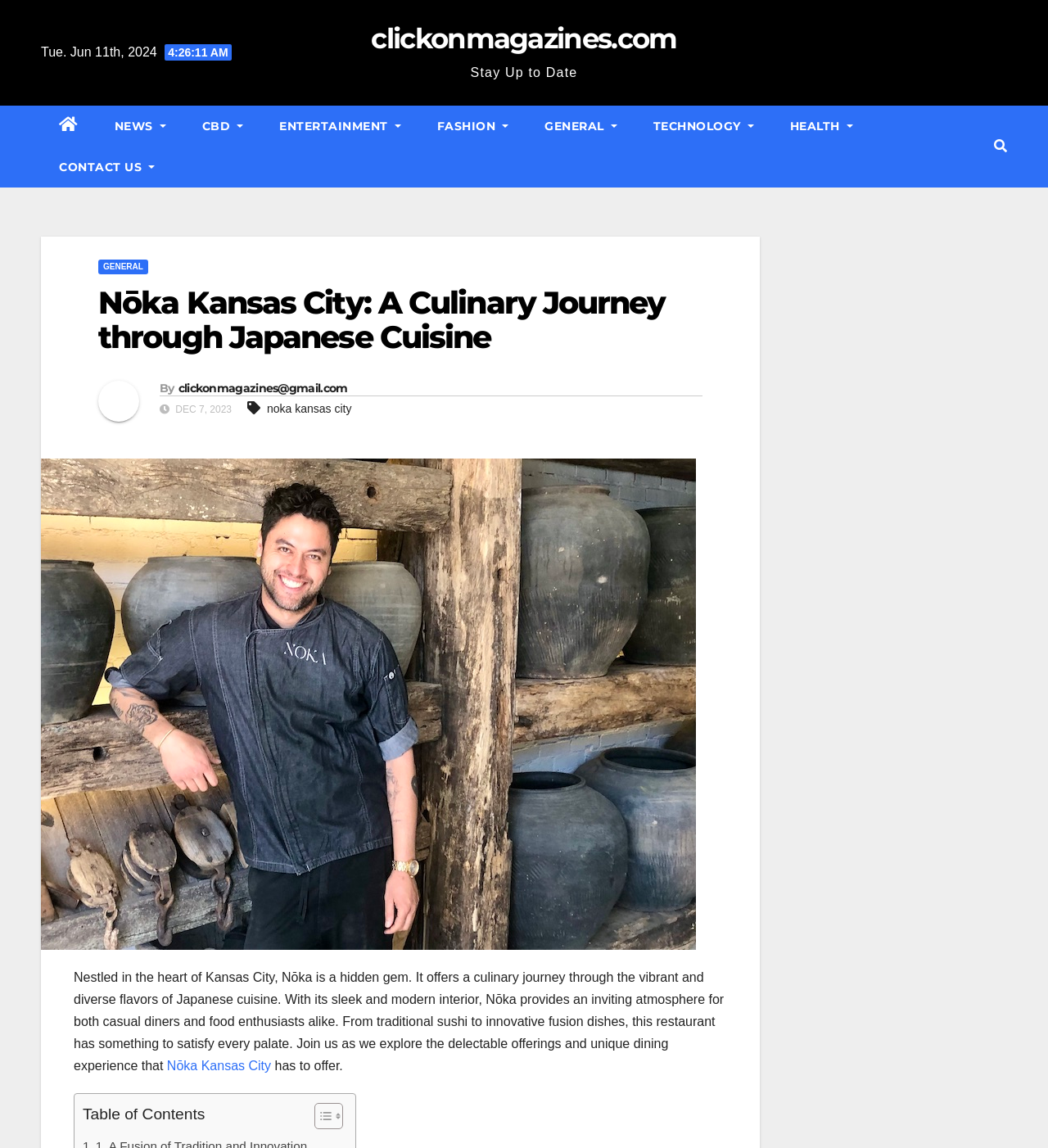Predict the bounding box coordinates for the UI element described as: "Nōka Kansas City". The coordinates should be four float numbers between 0 and 1, presented as [left, top, right, bottom].

[0.159, 0.922, 0.259, 0.935]